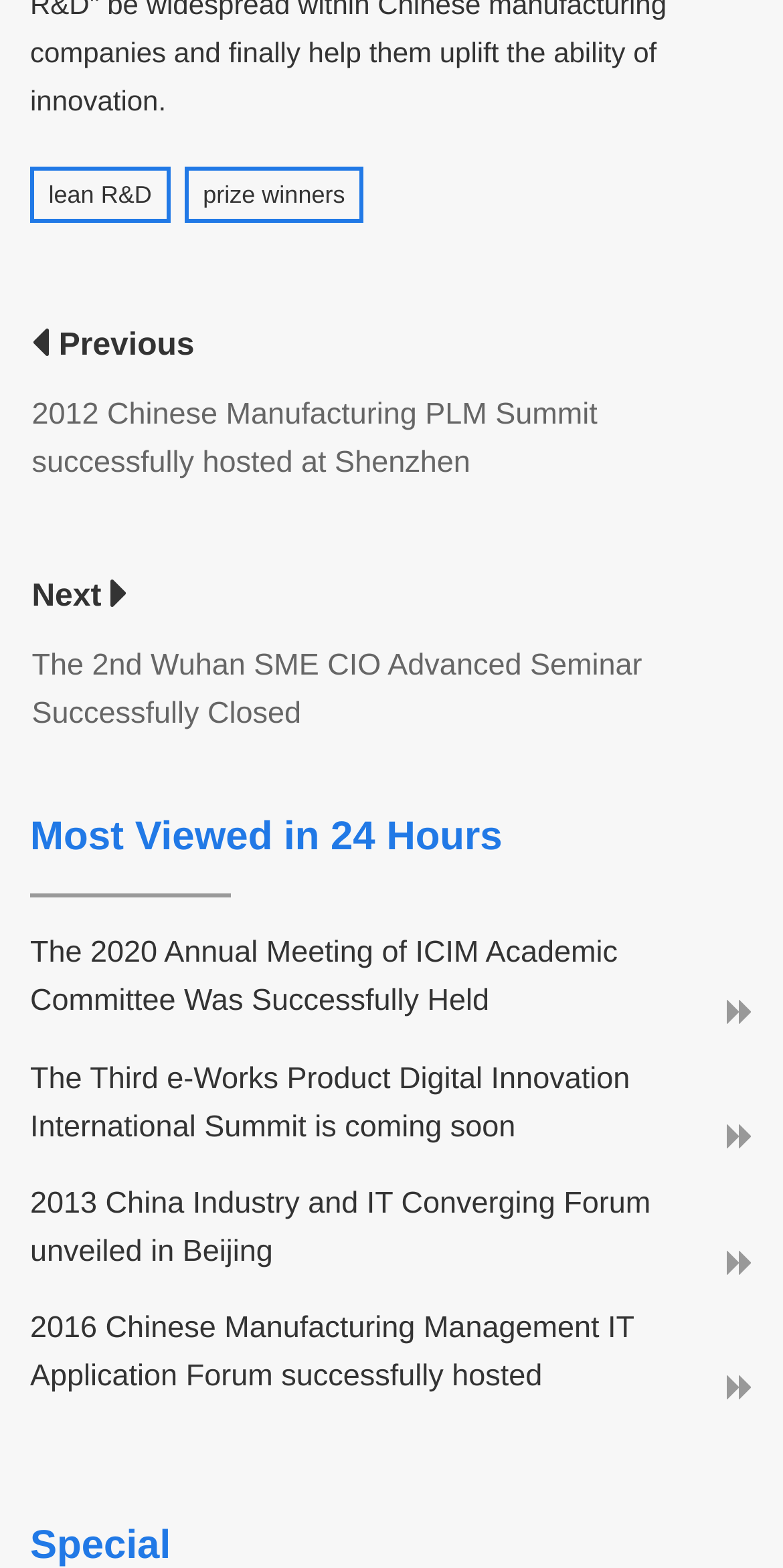Locate the bounding box coordinates of the element you need to click to accomplish the task described by this instruction: "go to prize winners".

[0.259, 0.115, 0.441, 0.133]